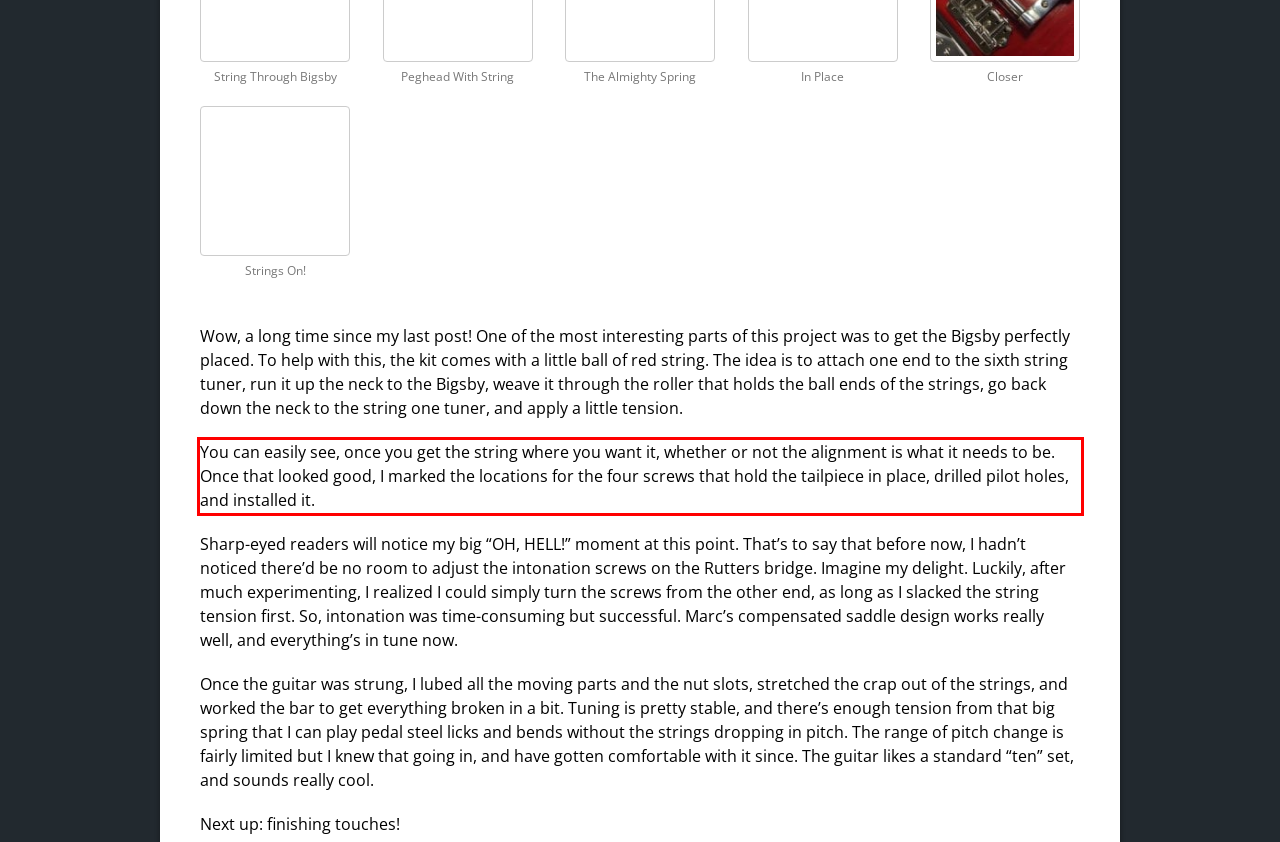Please extract the text content from the UI element enclosed by the red rectangle in the screenshot.

You can easily see, once you get the string where you want it, whether or not the alignment is what it needs to be. Once that looked good, I marked the locations for the four screws that hold the tailpiece in place, drilled pilot holes, and installed it.